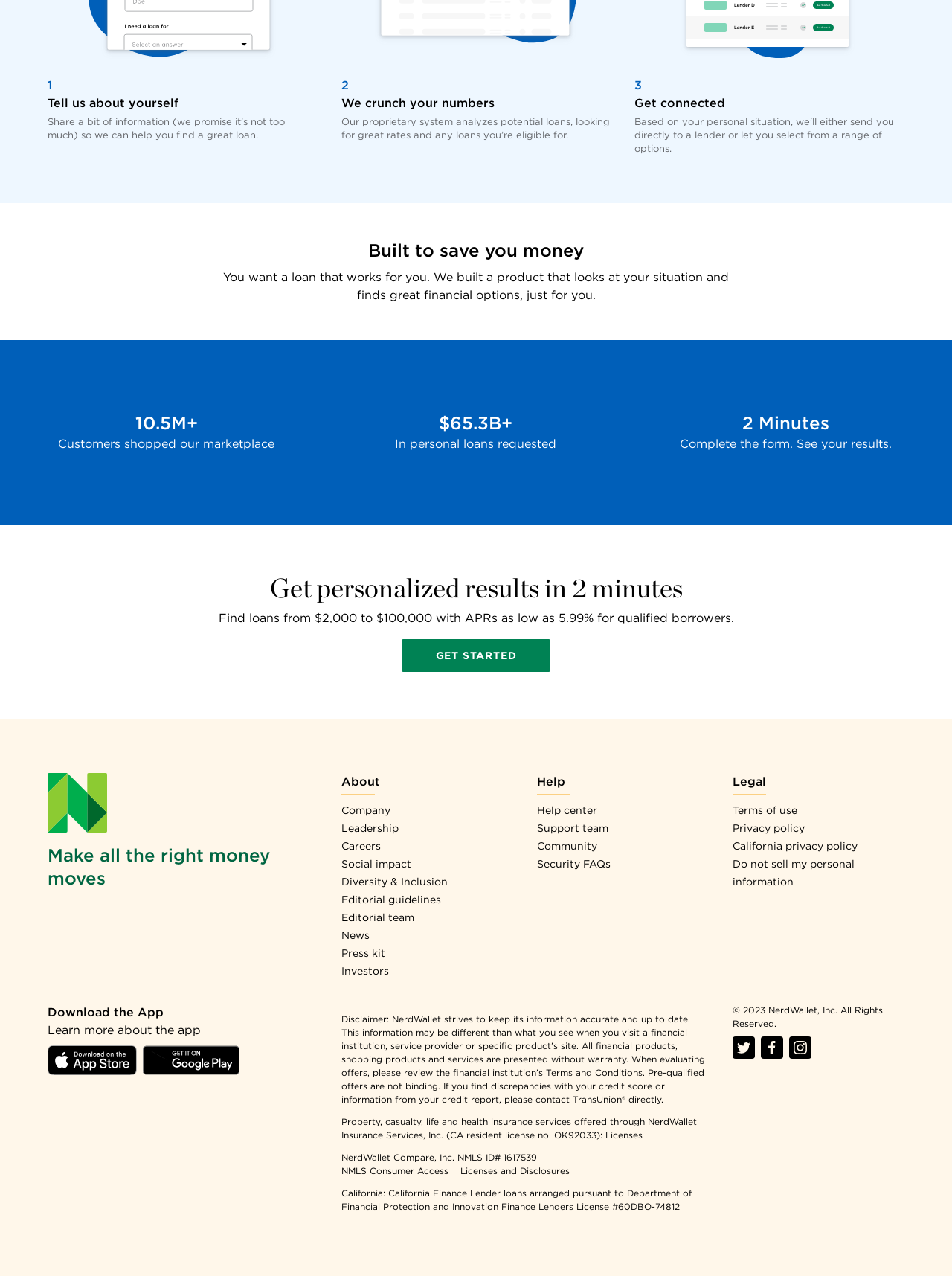Locate the bounding box coordinates of the element that should be clicked to fulfill the instruction: "Visit the help center".

[0.564, 0.63, 0.627, 0.64]